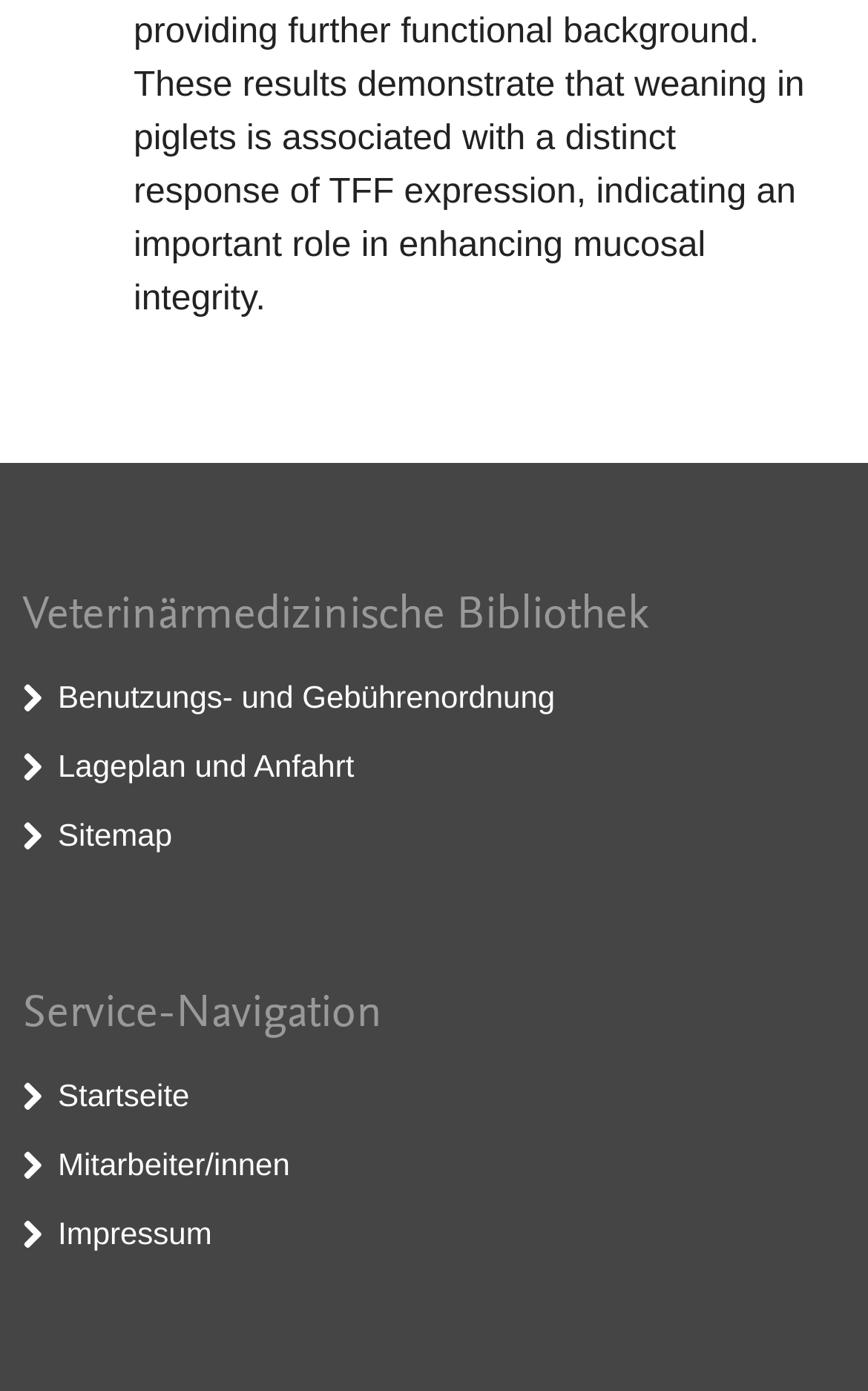What is the second link under the main heading?
Answer with a single word or phrase, using the screenshot for reference.

Lageplan und Anfahrt